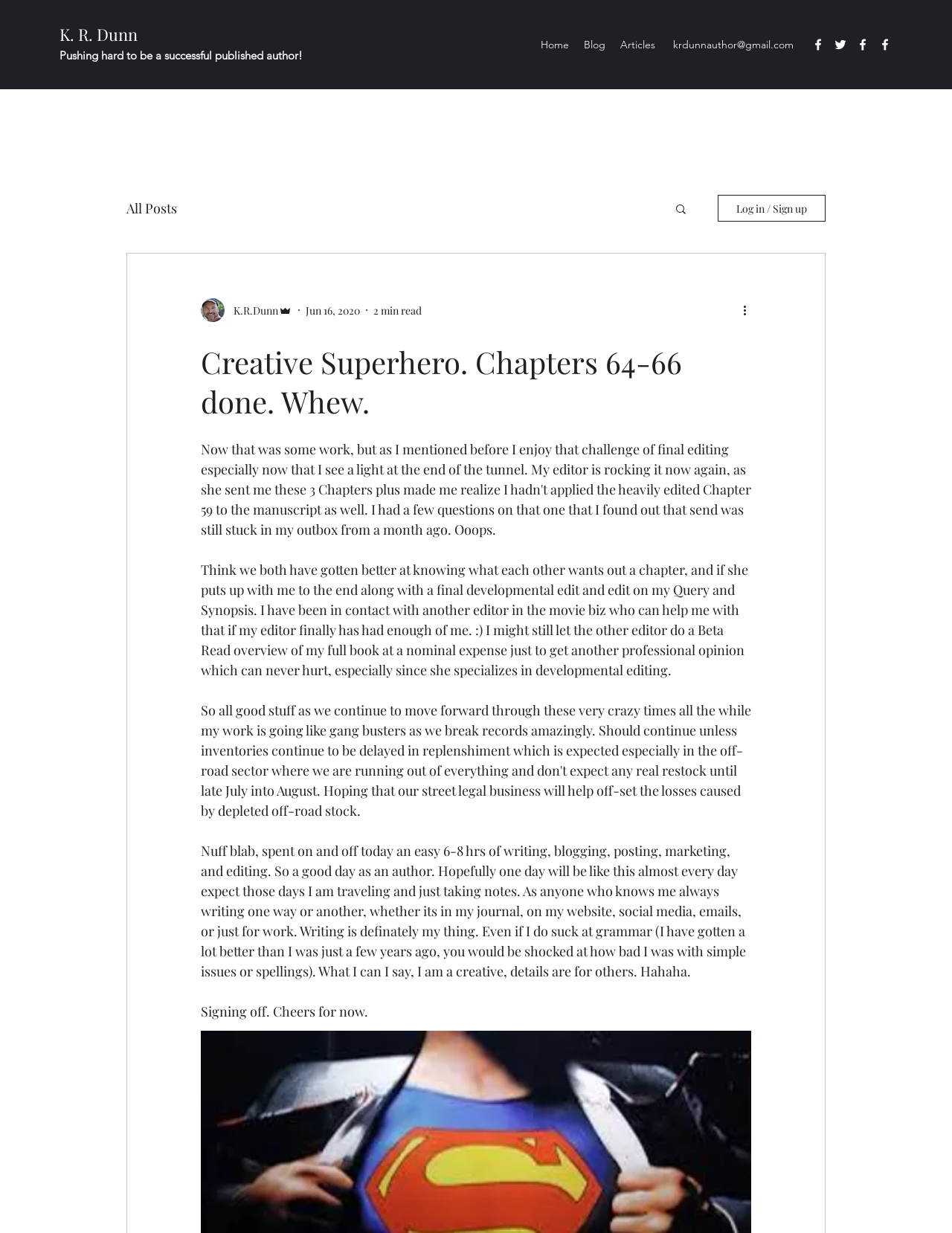Identify the bounding box of the UI component described as: "- last minute vouchers".

None